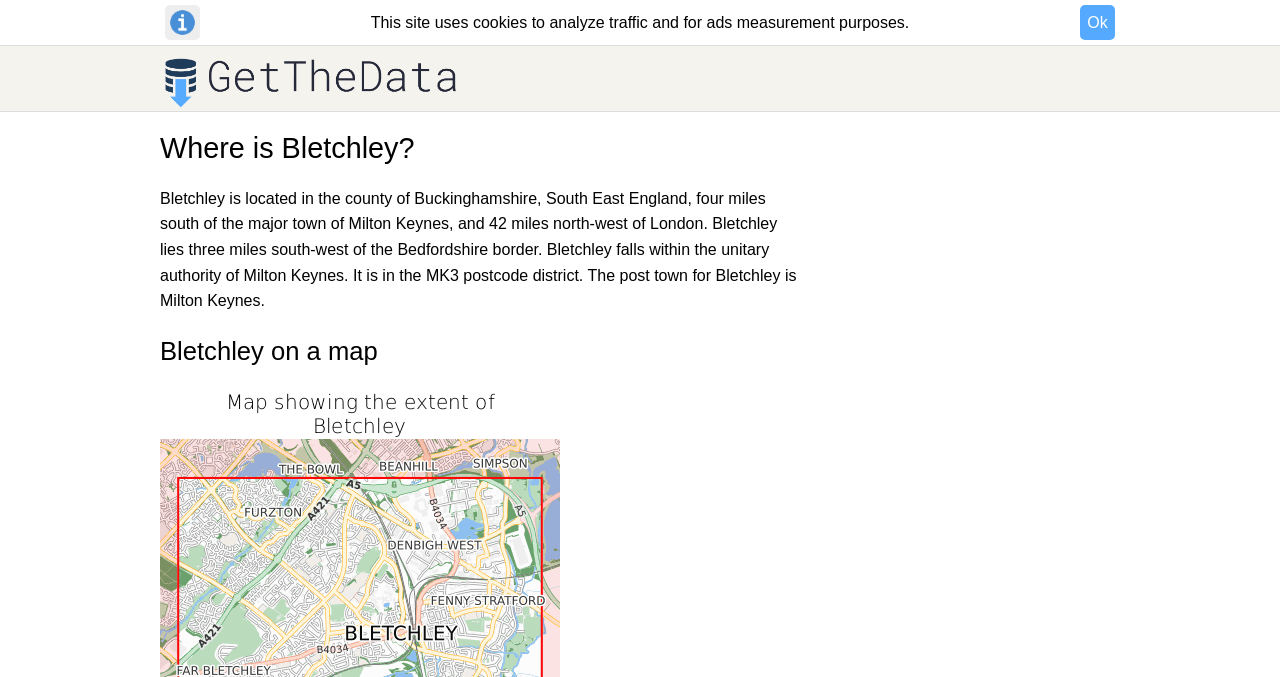Where is Bletchley located?
Answer the question with a detailed and thorough explanation.

Based on the text description, Bletchley is located in the county of Buckinghamshire, South East England, which is mentioned in the paragraph describing Bletchley's location.